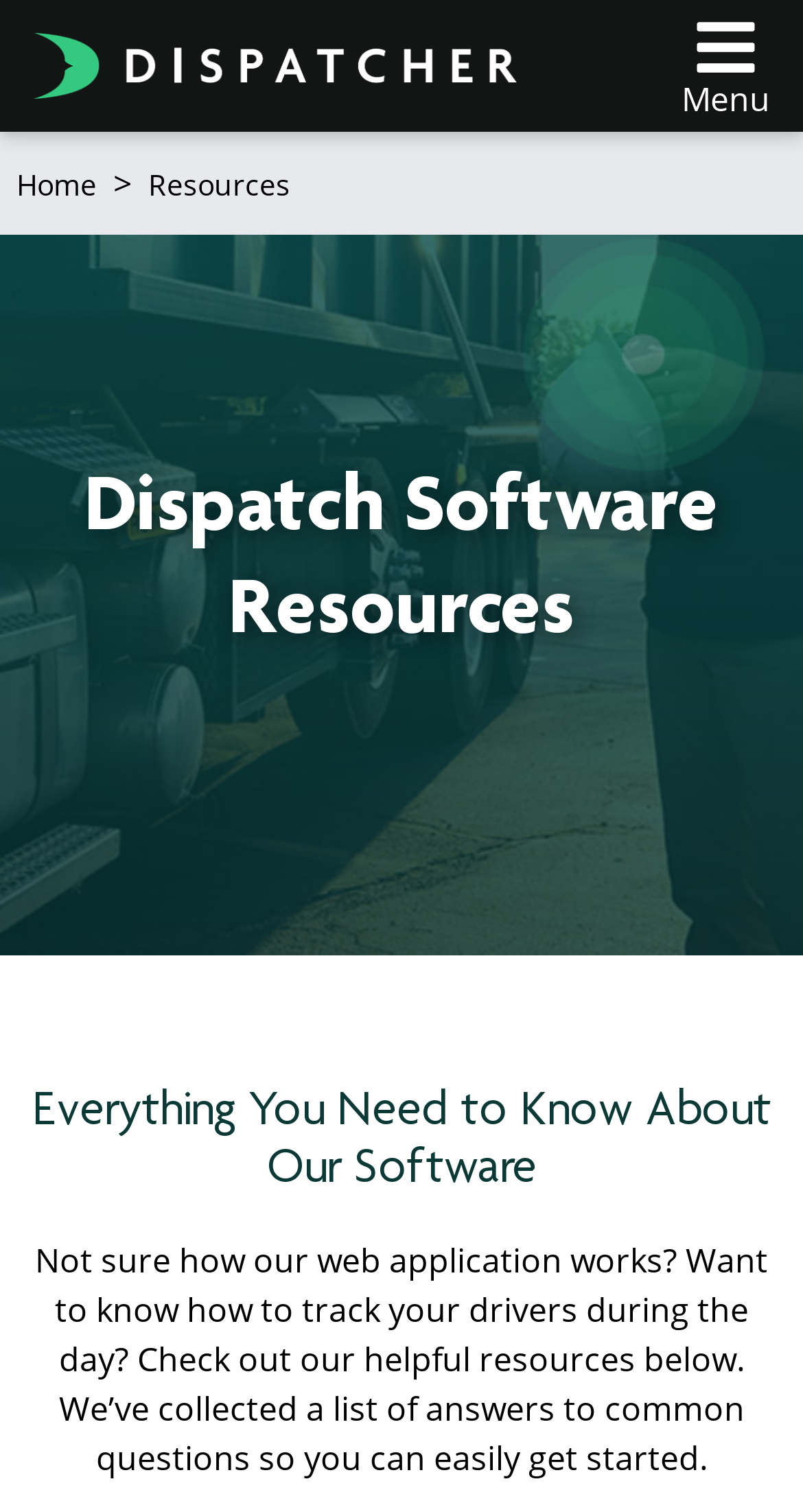Describe all the visual and textual components of the webpage comprehensively.

The webpage is dedicated to providing resources and FAQs about the Dispatcher.com software. At the top left corner, there is a Dispatcher.com logo, which is a clickable link. To the right of the logo, there is a menu button with an icon. Below the menu button, there is a navigation bar with links to "Home" and "Resources", separated by a ">" symbol.

The main content of the page is divided into two sections. On the left side, there is a large image of a driver standing outside of a roll-off truck, which takes up most of the vertical space. On the right side, there is a heading that reads "Dispatch Software Resources" followed by a subheading "Everything You Need to Know About Our Software". Below the subheading, there is a paragraph of text that explains the purpose of the resources section, which is to provide answers to common questions about the software.

There are no other UI elements or images on the page besides the logo, menu button, navigation bar, and the large image of the driver. The overall layout is simple and easy to navigate, with a clear focus on providing resources and information about the Dispatcher.com software.